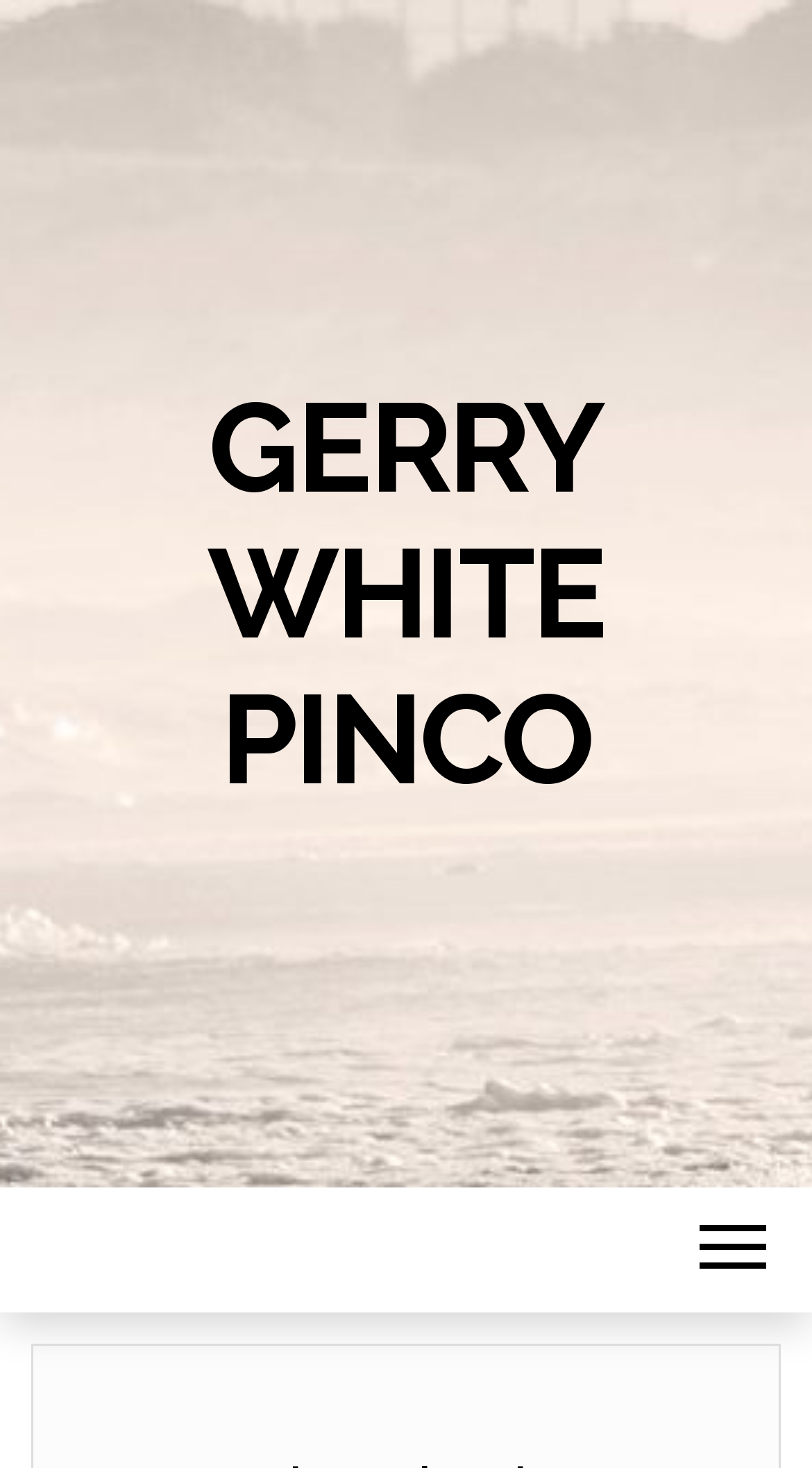Please specify the bounding box coordinates in the format (top-left x, top-left y, bottom-right x, bottom-right y), with values ranging from 0 to 1. Identify the bounding box for the UI component described as follows: Gerry White Pinco

[0.255, 0.255, 0.745, 0.553]